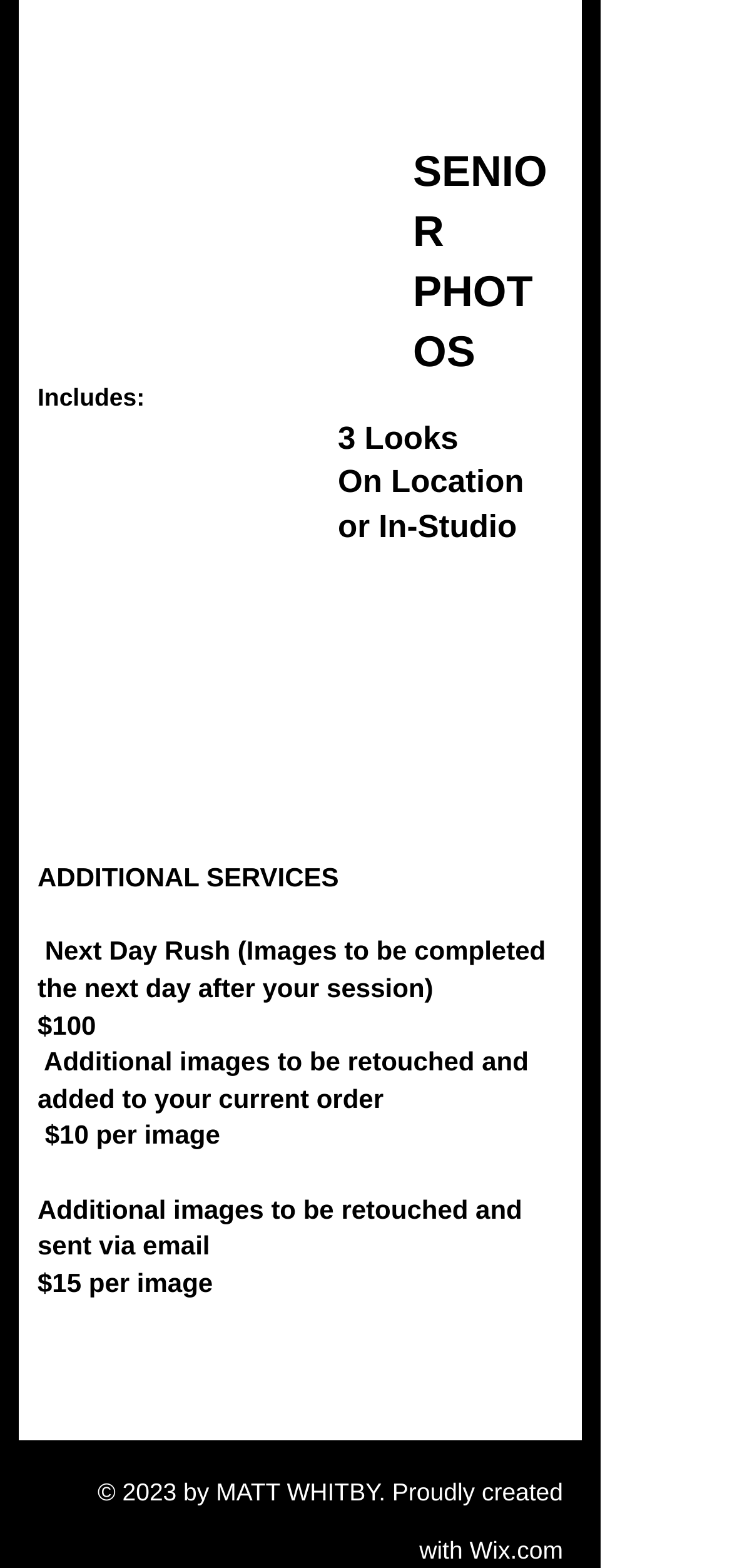Determine the bounding box coordinates of the UI element described by: "Wix.com".

[0.641, 0.98, 0.769, 0.998]